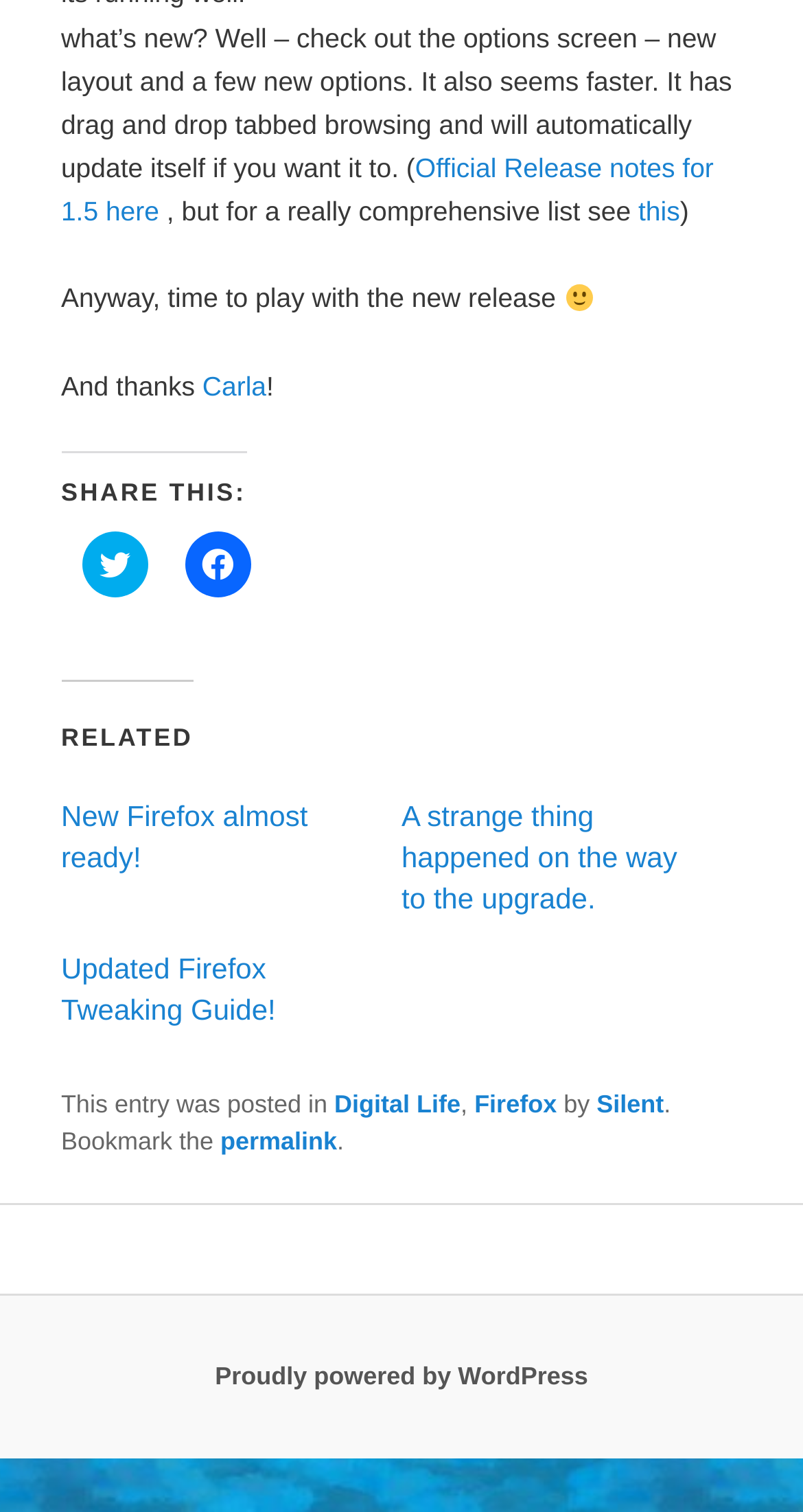Identify the bounding box of the UI component described as: "aria-label="Go to slide 9"".

None